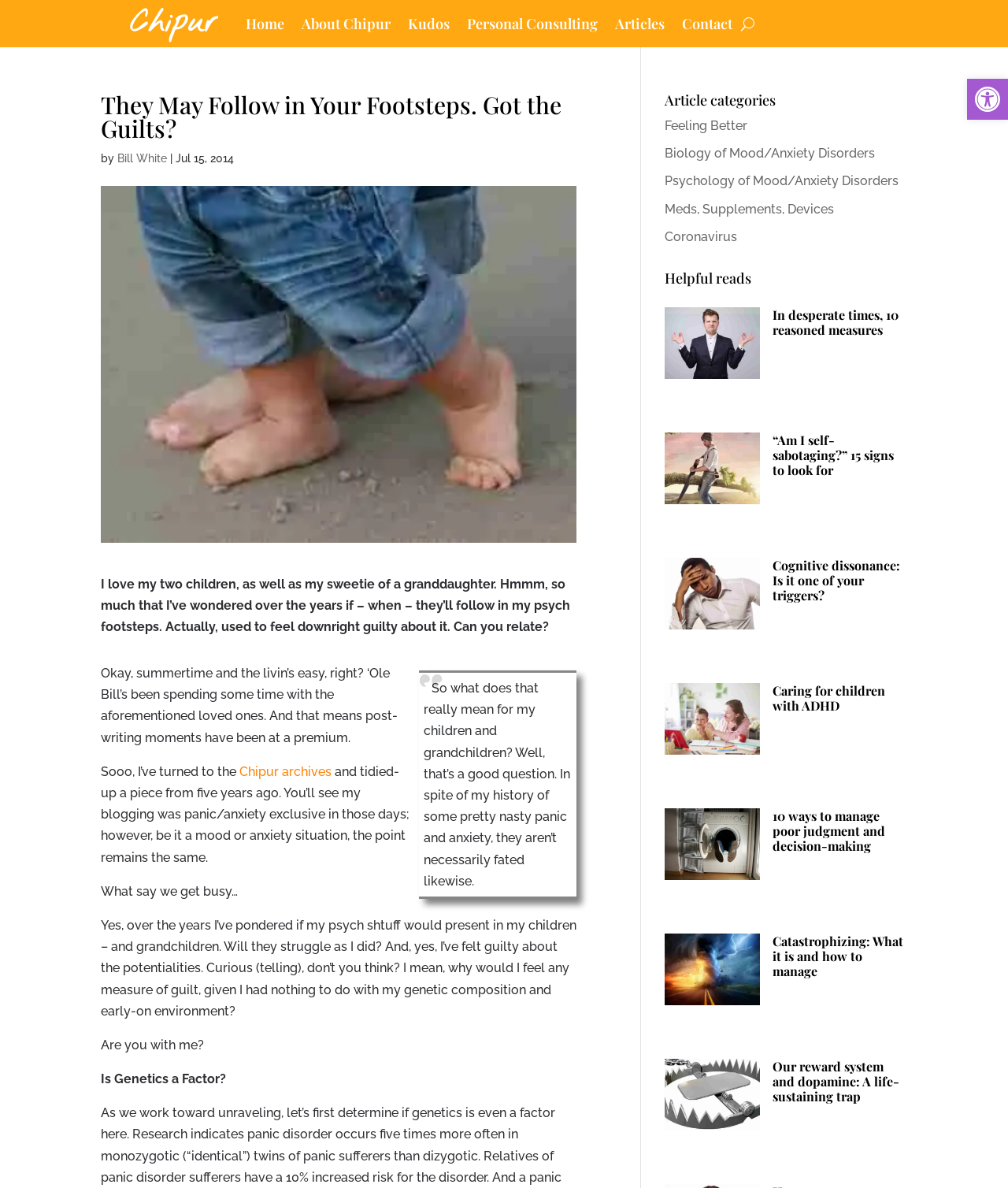What is the purpose of the 'Helpful reads' section?
From the image, respond using a single word or phrase.

To provide additional resources